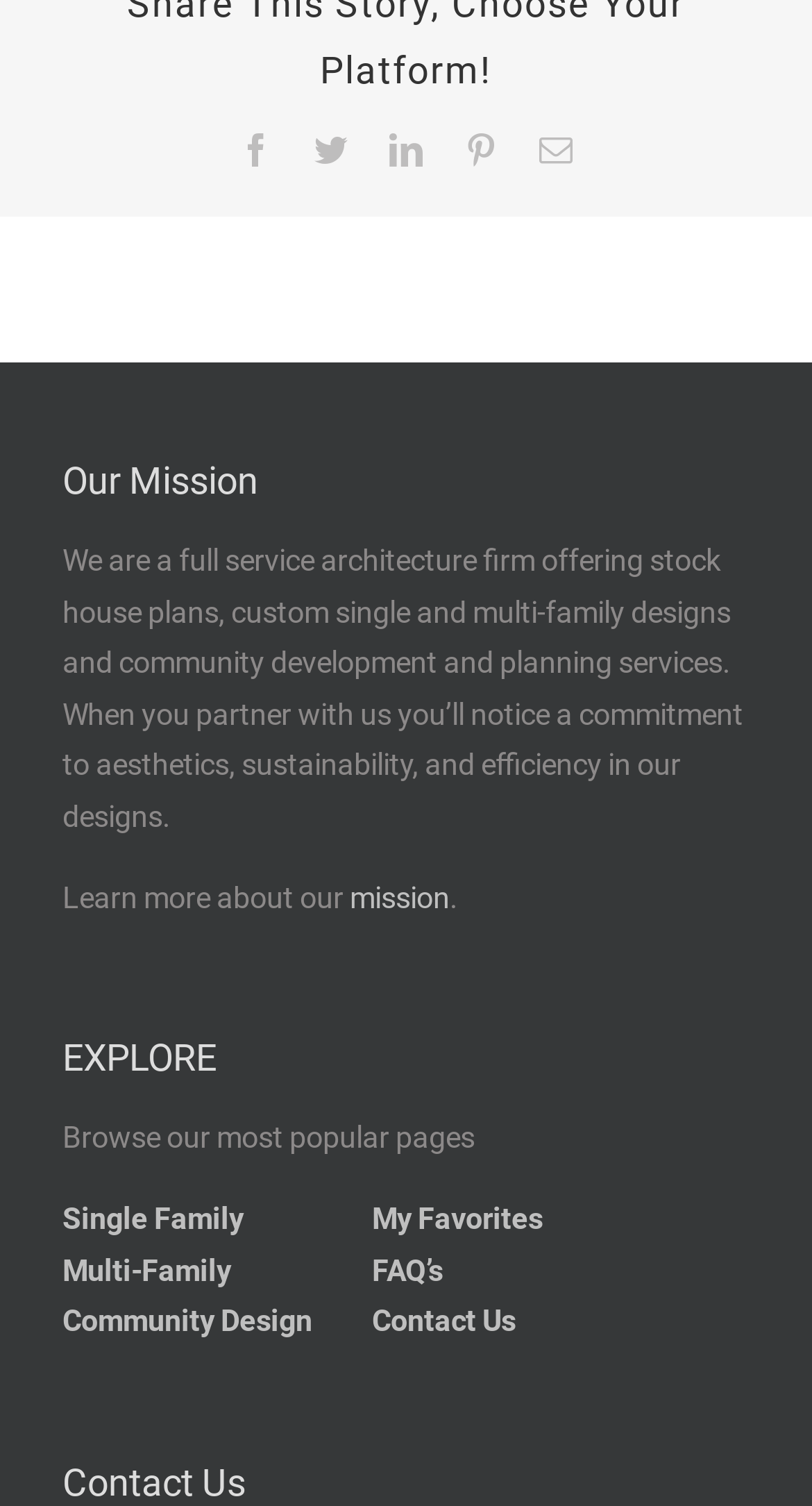Please locate the bounding box coordinates of the element that should be clicked to achieve the given instruction: "Learn more about the mission".

[0.431, 0.584, 0.554, 0.608]